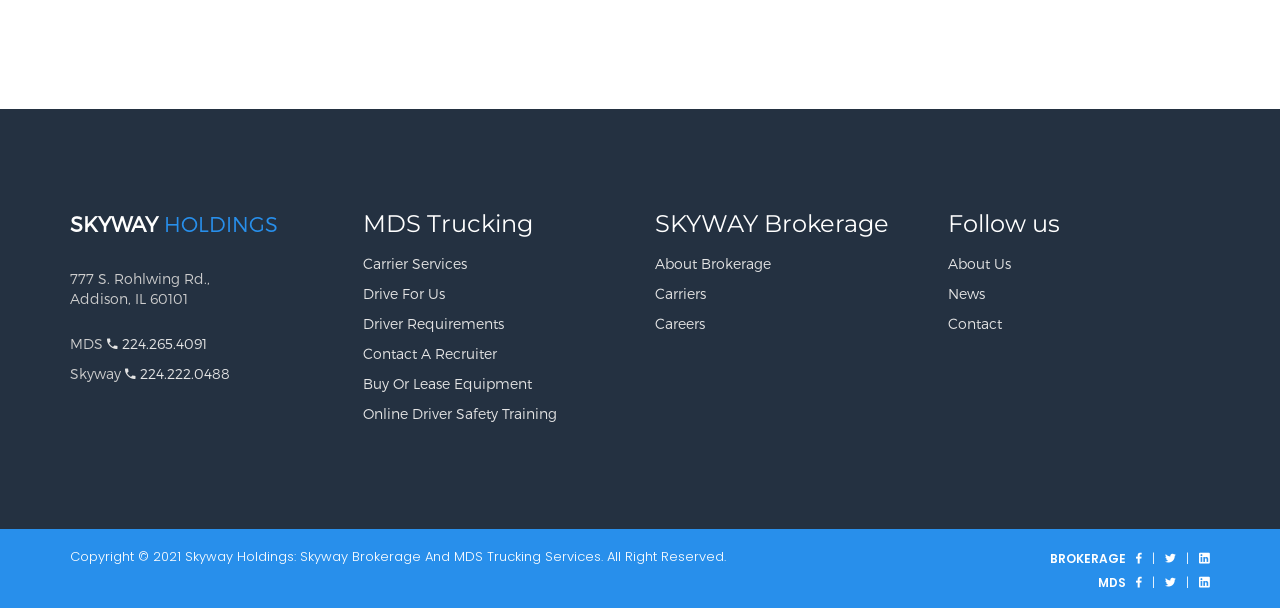Show the bounding box coordinates for the element that needs to be clicked to execute the following instruction: "Visit MDS Trucking". Provide the coordinates in the form of four float numbers between 0 and 1, i.e., [left, top, right, bottom].

[0.283, 0.343, 0.488, 0.392]